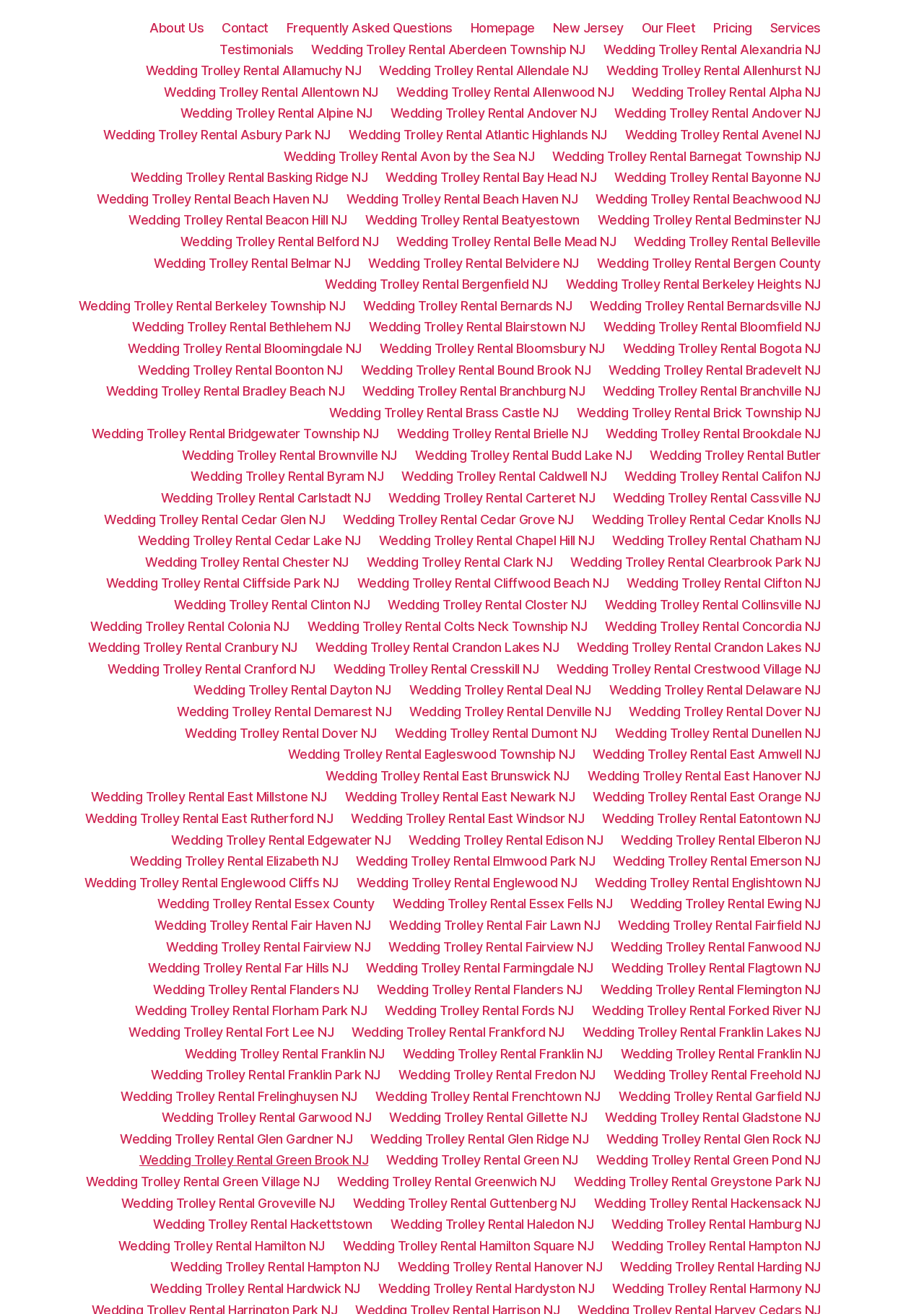What is the y-coordinate of the 'Wedding Trolley Rental Green Brook NJ' link?
Relying on the image, give a concise answer in one word or a brief phrase.

0.032